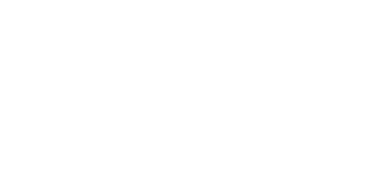Present a detailed portrayal of the image.

The image displayed is titled "Driving Range Map" and appears to be part of a report or announcement regarding local community developments related to the Turtle Creek area. This map likely outlines key features of the driving range, possibly indicating boundaries, access points, and adjoining areas that are relevant to the proposal for a high-density multi-family housing development in the vicinity. 

This visual context is essential for residents and stakeholders involved in discussions concerning the proposed developments, particularly in relation to traffic studies and their impact on local infrastructure. The accompanying content from the webpage references community meetings and ongoing updates about the project, emphasizing the importance of informed engagement among the residents.